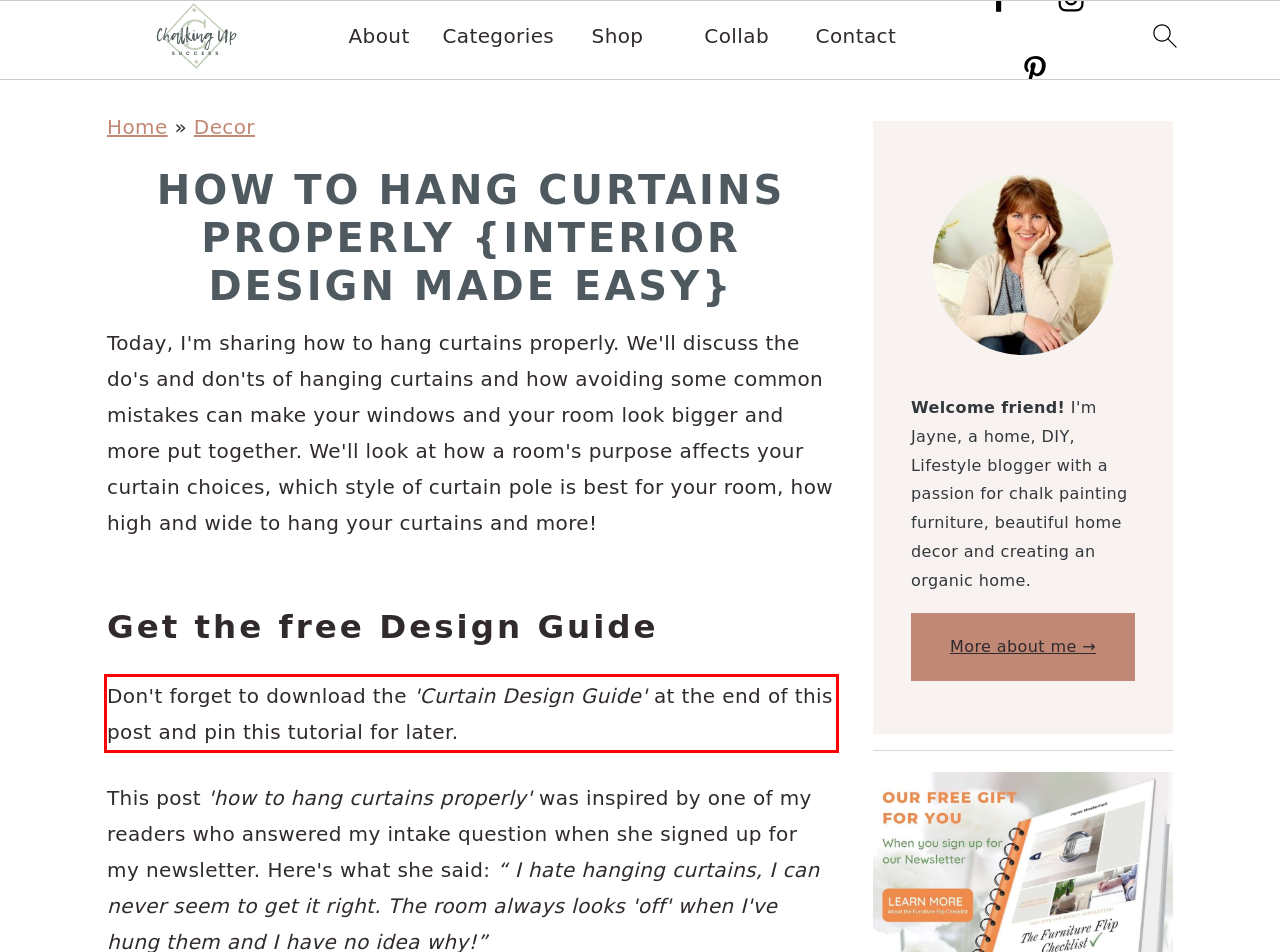Please examine the screenshot of the webpage and read the text present within the red rectangle bounding box.

Don't forget to download the 'Curtain Design Guide' at the end of this post and pin this tutorial for later.